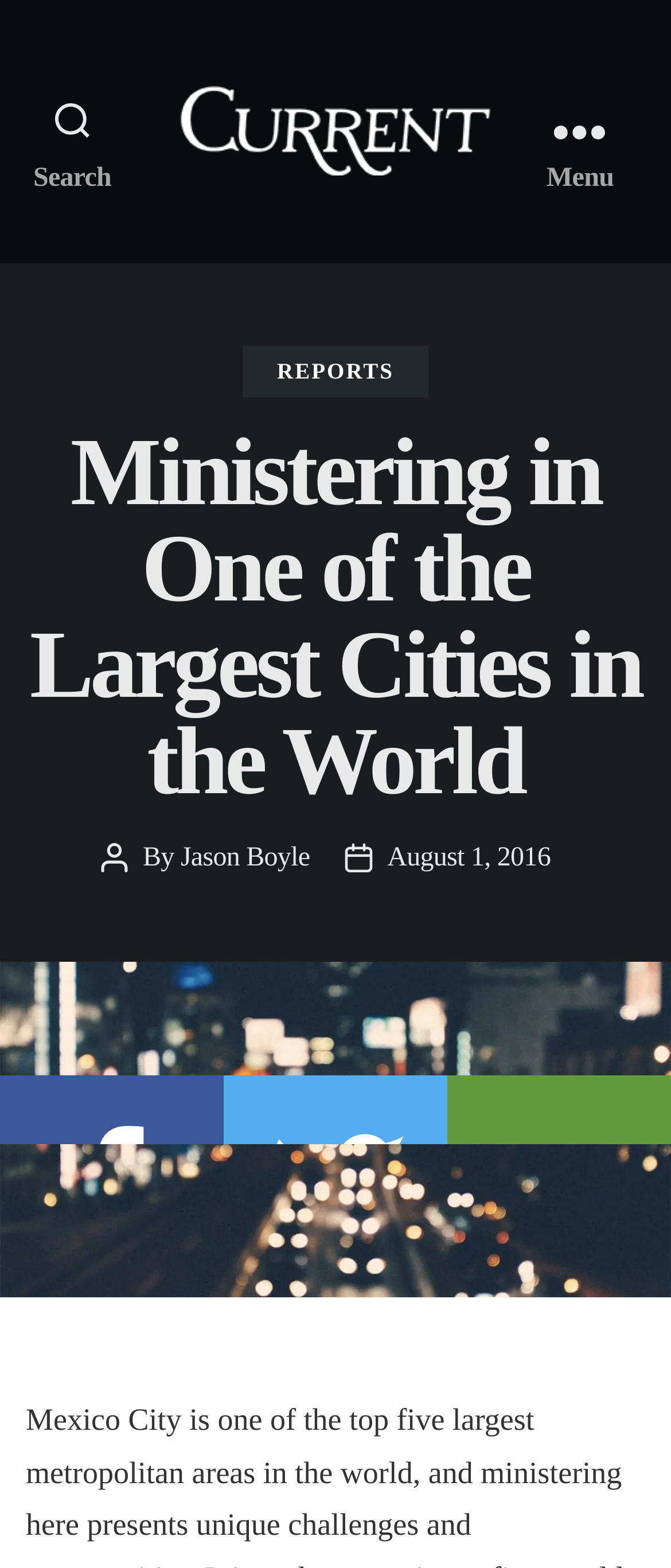Identify the bounding box coordinates of the specific part of the webpage to click to complete this instruction: "Open the menu".

[0.729, 0.0, 1.0, 0.168]